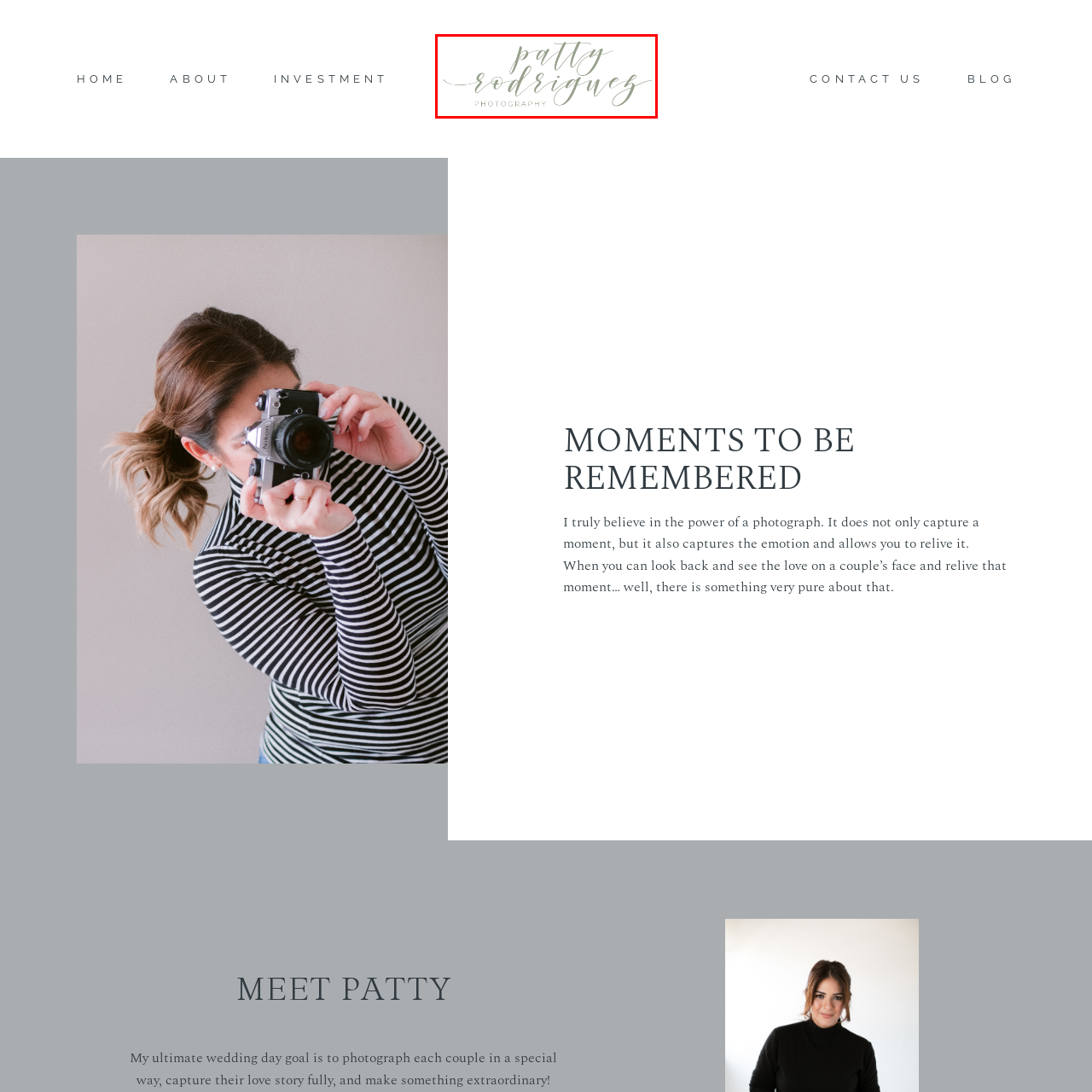What is the font style of the logo?
Study the area inside the red bounding box in the image and answer the question in detail.

The font style of the logo is described as stylishly handwritten, which exudes a personal and creative touch, making the logo more elegant and artistic.